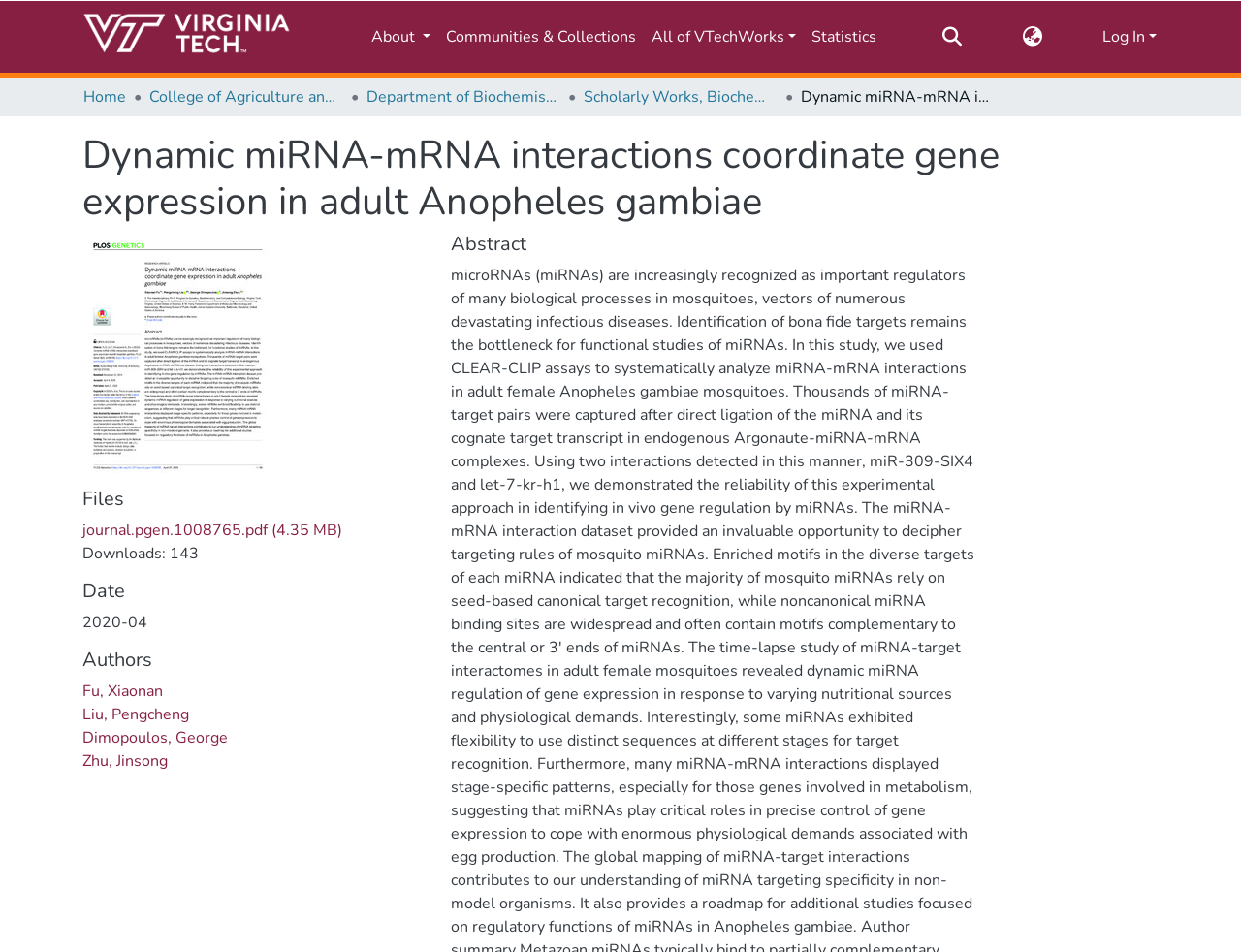Please identify the bounding box coordinates of the element I should click to complete this instruction: 'View article 'SNS: 10 Global Tech Trends Off The Mainstream Radar''. The coordinates should be given as four float numbers between 0 and 1, like this: [left, top, right, bottom].

None